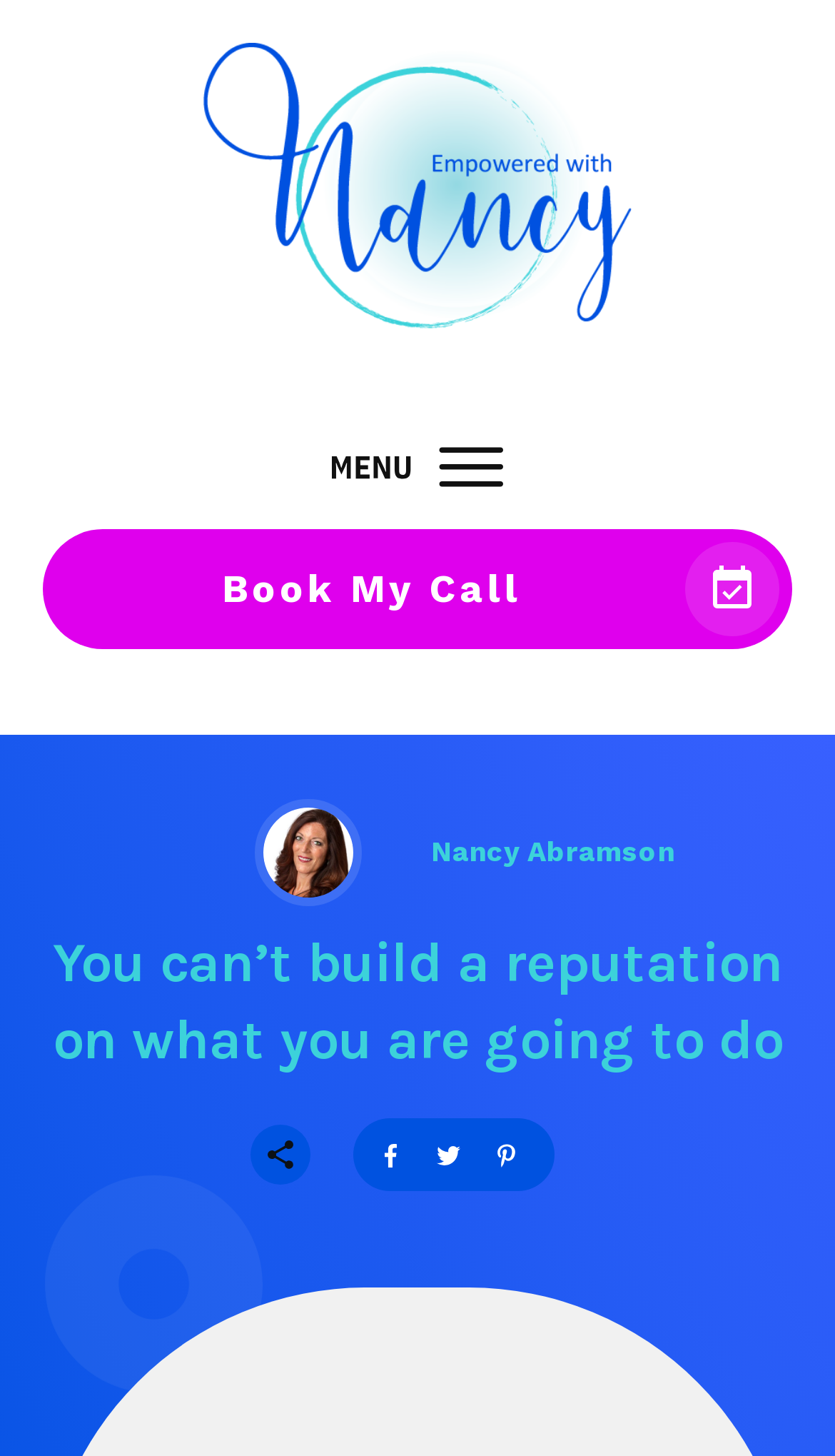Locate the bounding box for the described UI element: "Book My Call". Ensure the coordinates are four float numbers between 0 and 1, formatted as [left, top, right, bottom].

[0.051, 0.363, 0.949, 0.446]